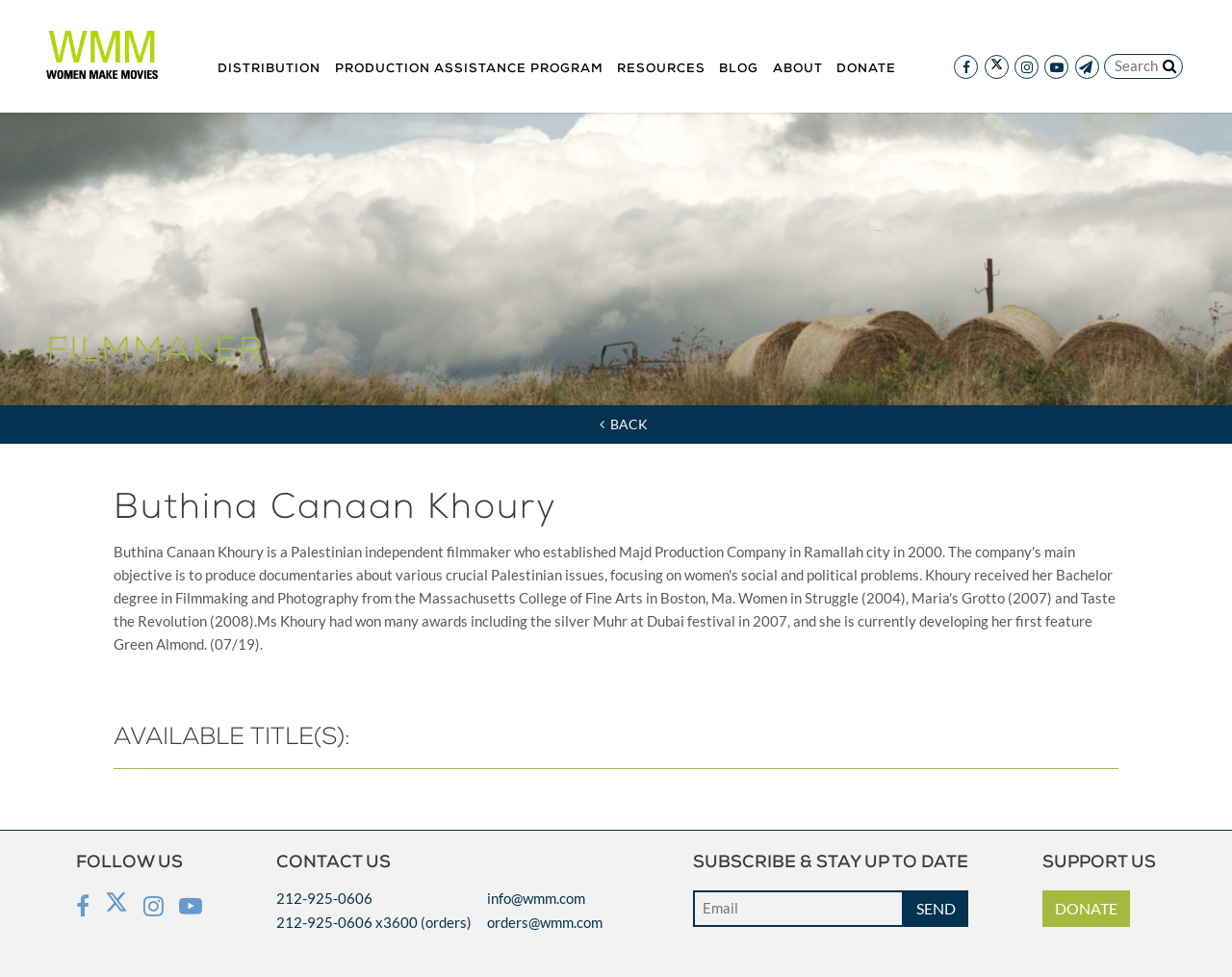Show the bounding box coordinates of the element that should be clicked to complete the task: "Subscribe to the newsletter".

[0.562, 0.911, 0.733, 0.949]